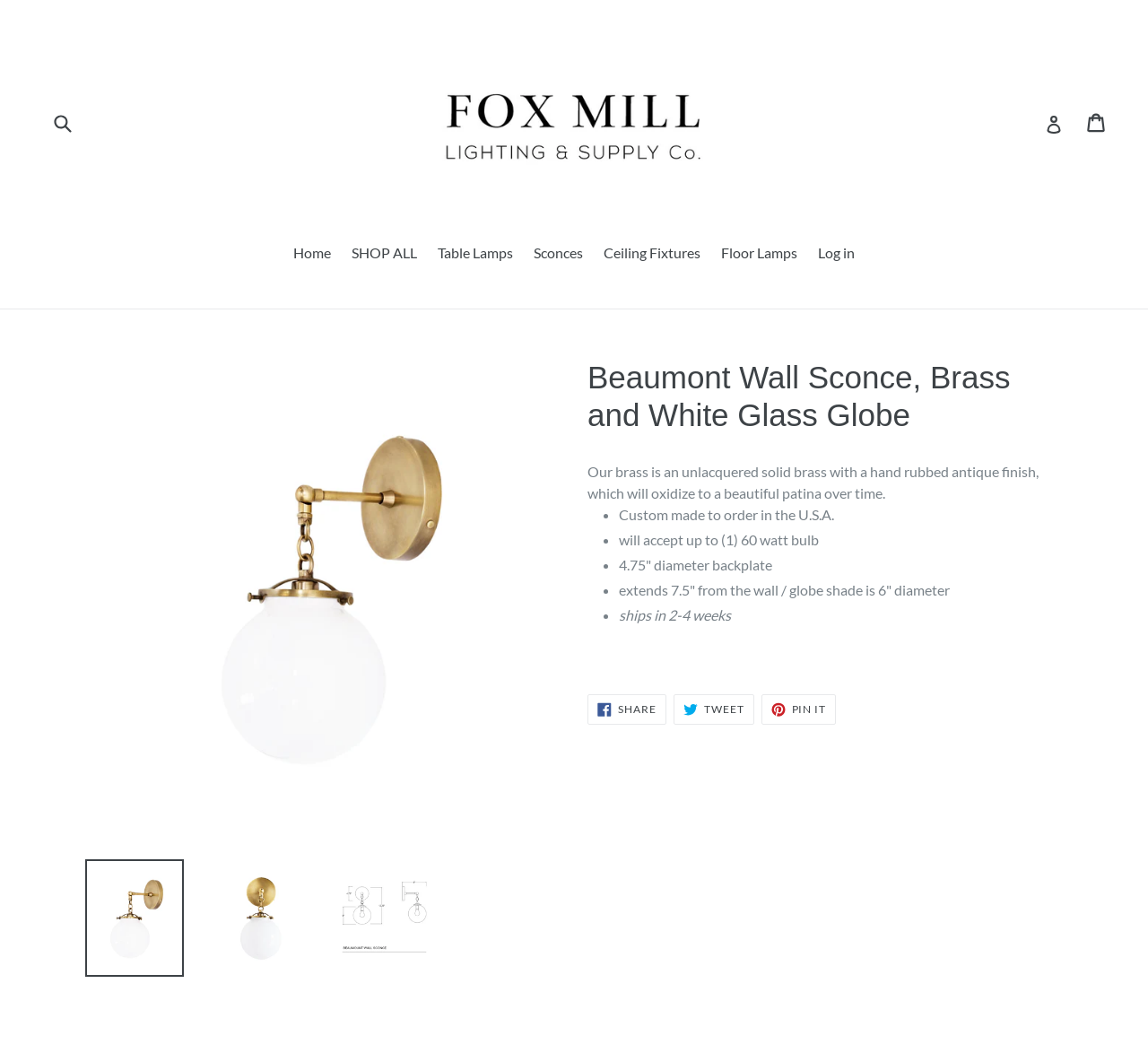Locate the bounding box coordinates of the element that should be clicked to execute the following instruction: "Log in to account".

[0.91, 0.1, 0.926, 0.134]